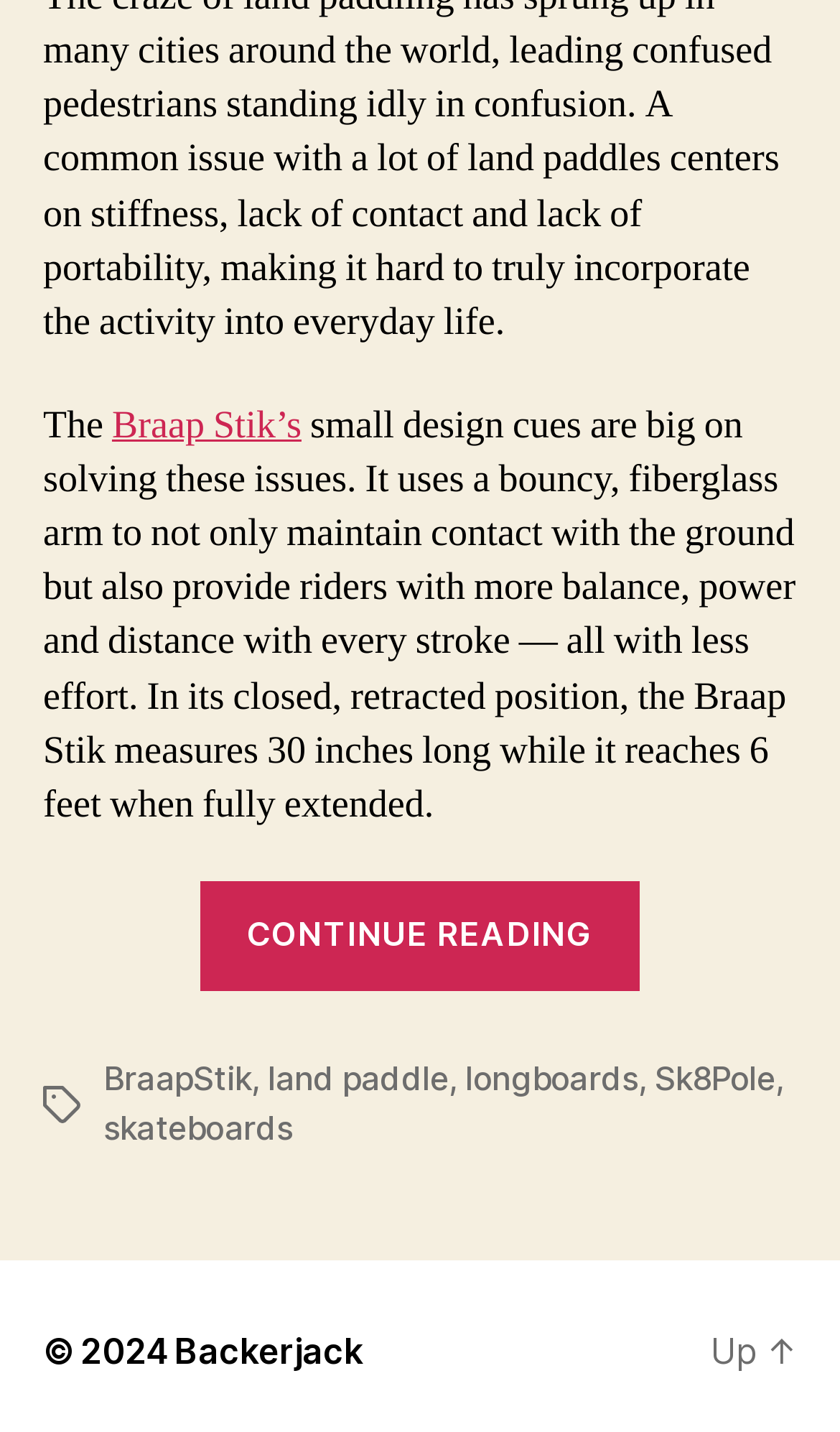What are the tags related to the article?
Answer with a single word or phrase, using the screenshot for reference.

BraapStik, land paddle, longboards, Sk8Pole, skateboards